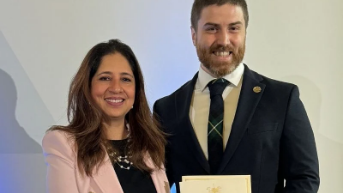Observe the image and answer the following question in detail: What is the atmosphere of the event?

The image radiates a positive and accomplished atmosphere, highlighting the collaborative spirit within their field, which suggests that the event is a celebratory and formal occasion.